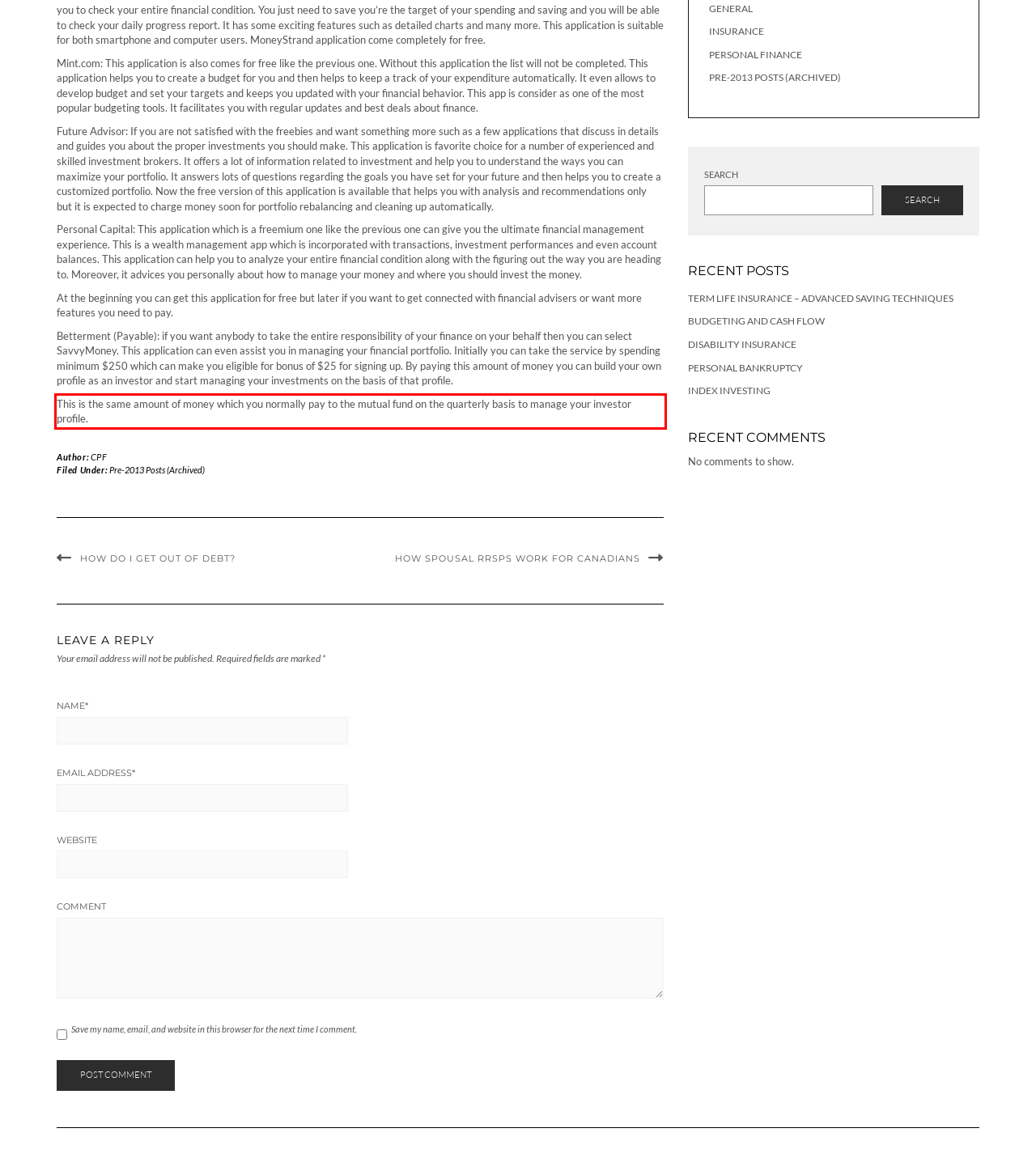Look at the provided screenshot of the webpage and perform OCR on the text within the red bounding box.

This is the same amount of money which you normally pay to the mutual fund on the quarterly basis to manage your investor profile.